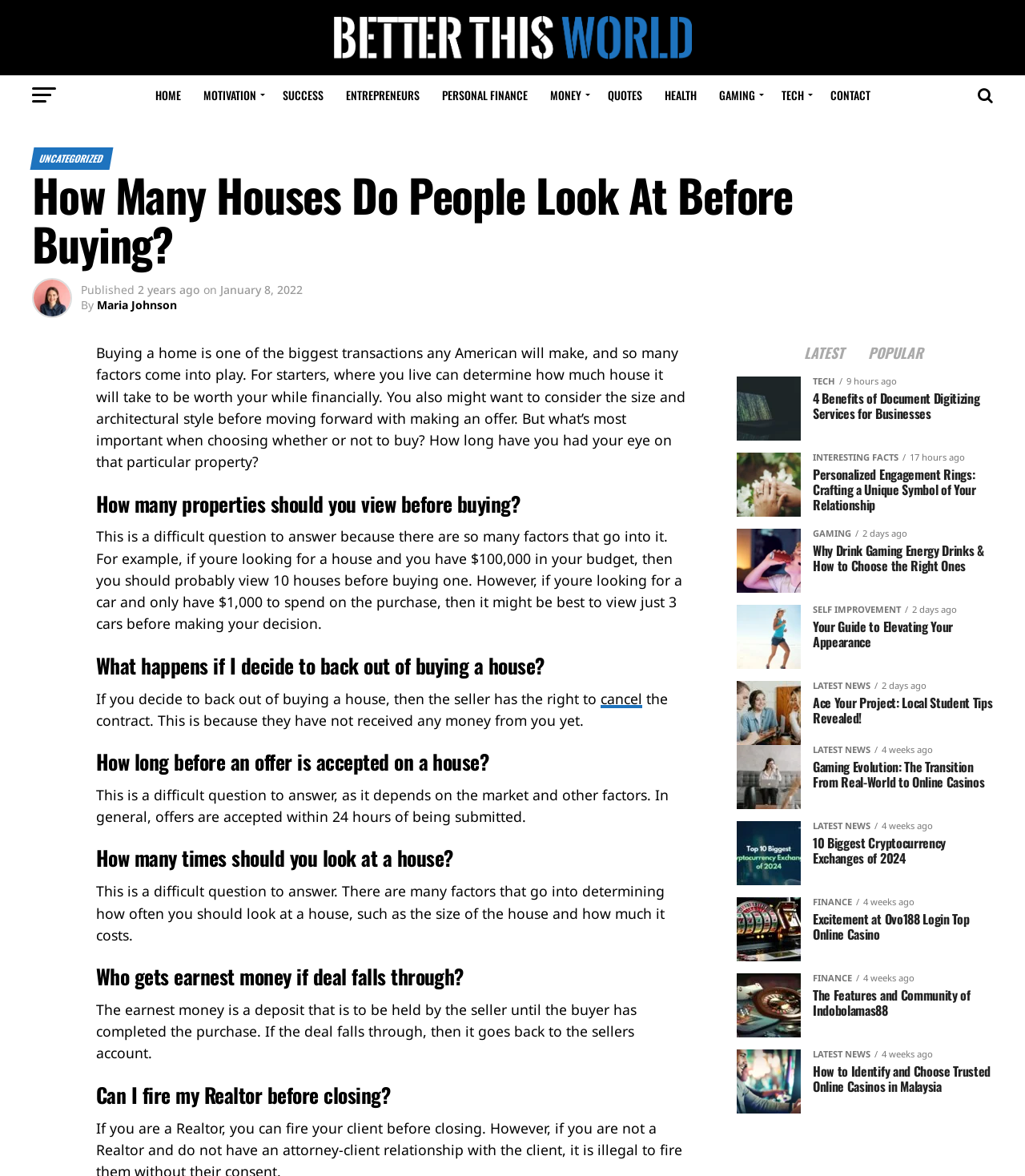Please provide the bounding box coordinates for the UI element as described: "parent_node: Better This World". The coordinates must be four floats between 0 and 1, represented as [left, top, right, bottom].

[0.325, 0.039, 0.675, 0.054]